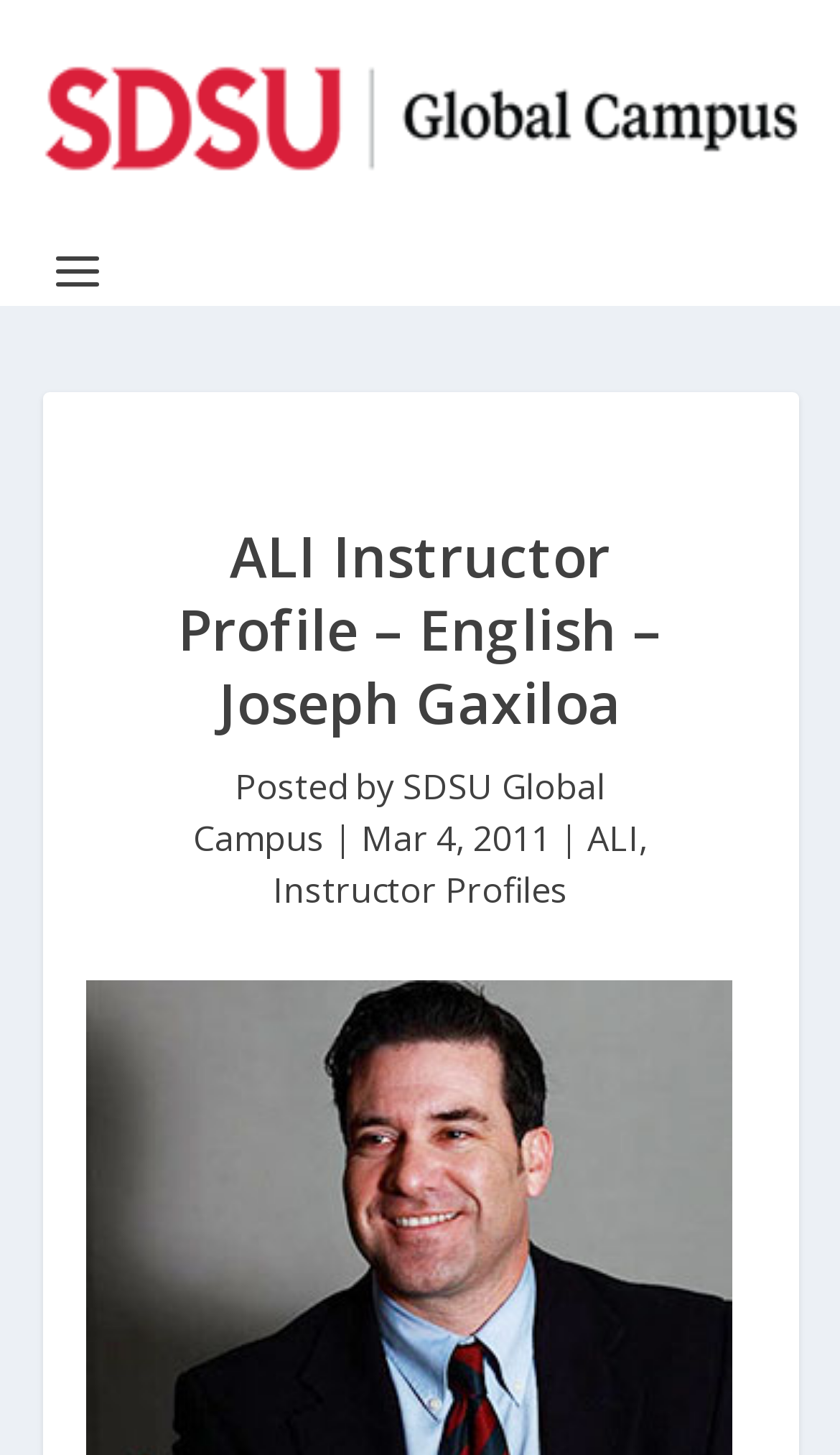What is the name of the university?
Answer the question with a single word or phrase derived from the image.

San Diego State University